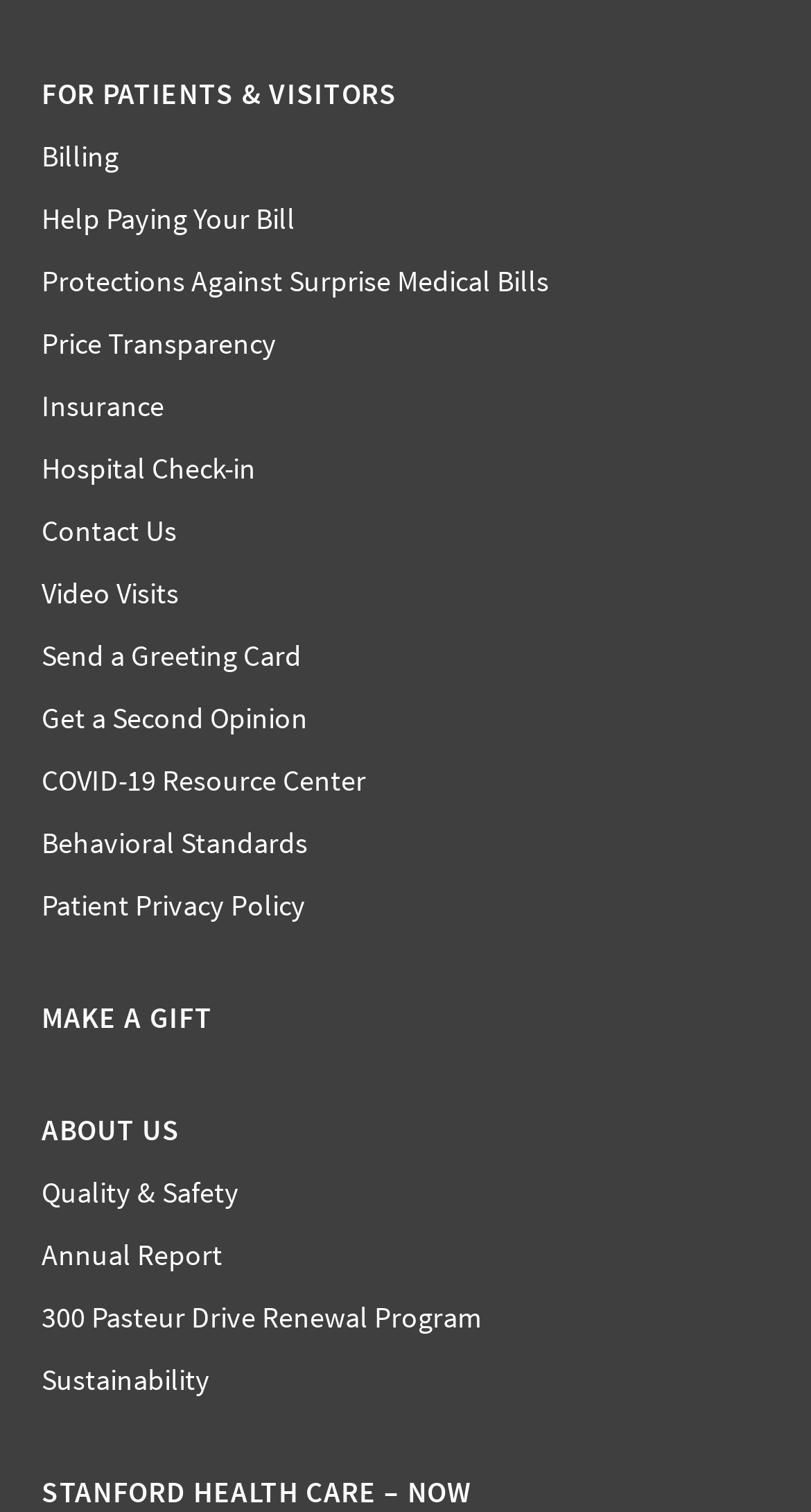Respond to the following query with just one word or a short phrase: 
Are there any links related to COVID-19 on the webpage?

Yes